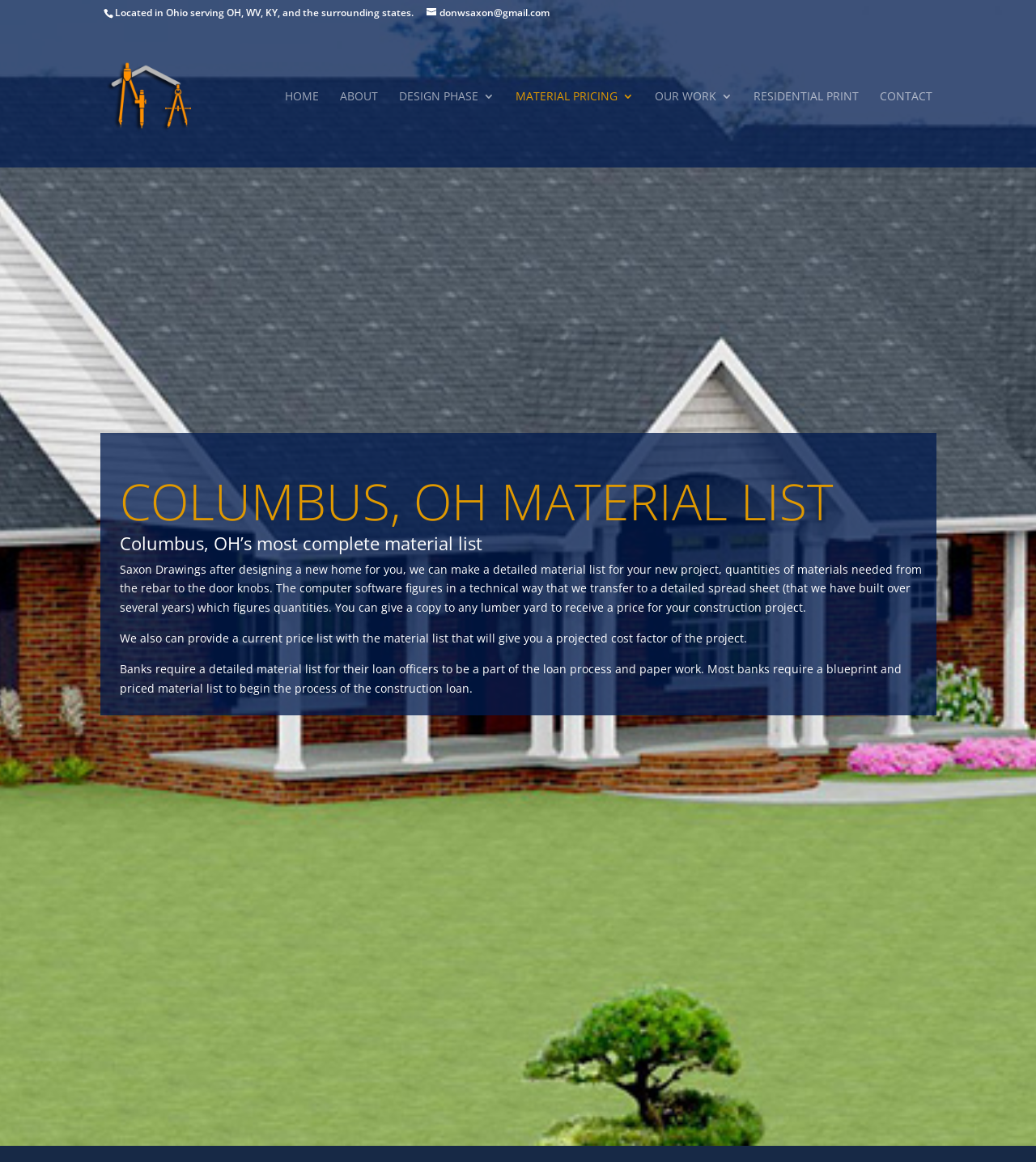What is the service provided by the company?
From the details in the image, answer the question comprehensively.

I inferred this by reading the StaticText elements that describe the company's services, which includes designing a new home and creating a detailed material list for the construction project.